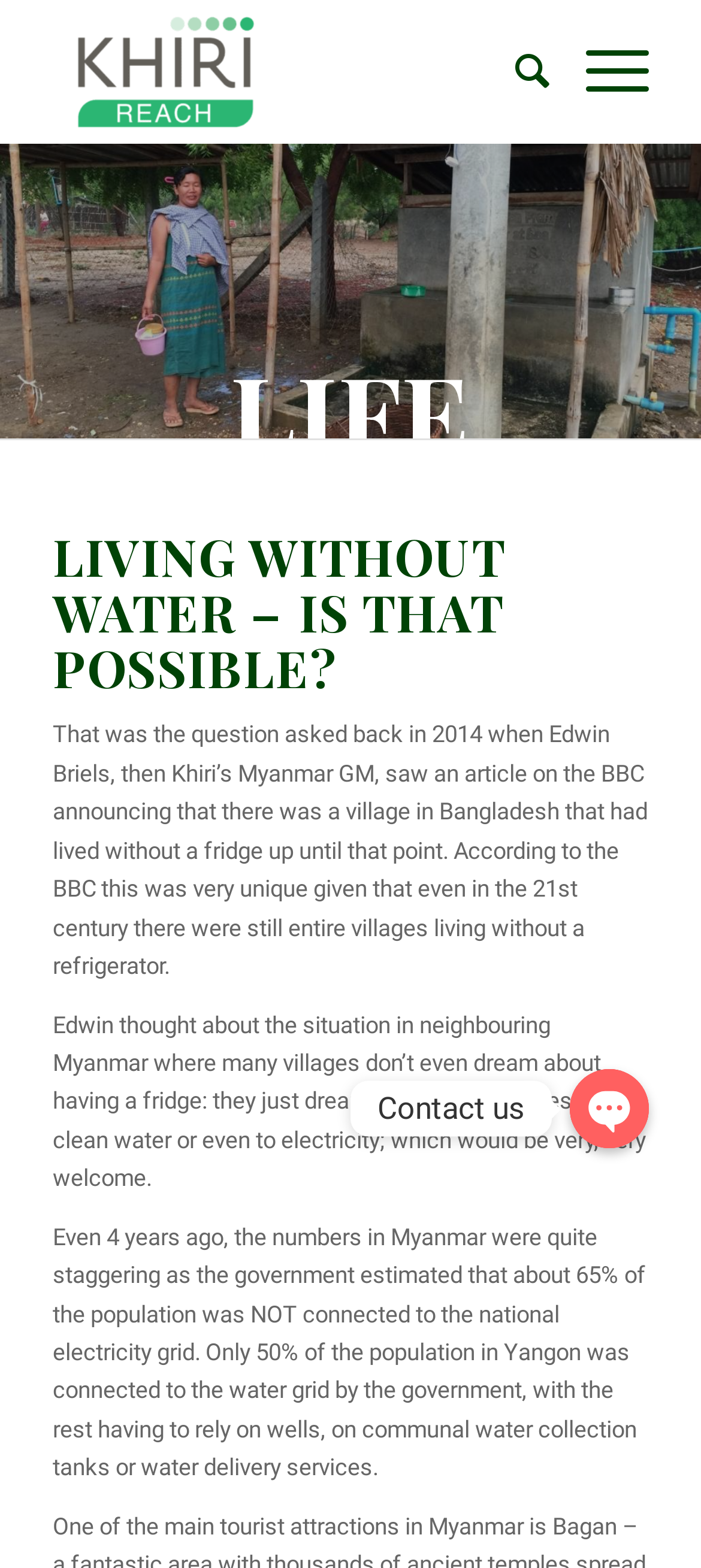What is the purpose of the 'Open chaty' button?
Look at the image and respond with a single word or a short phrase.

To contact us